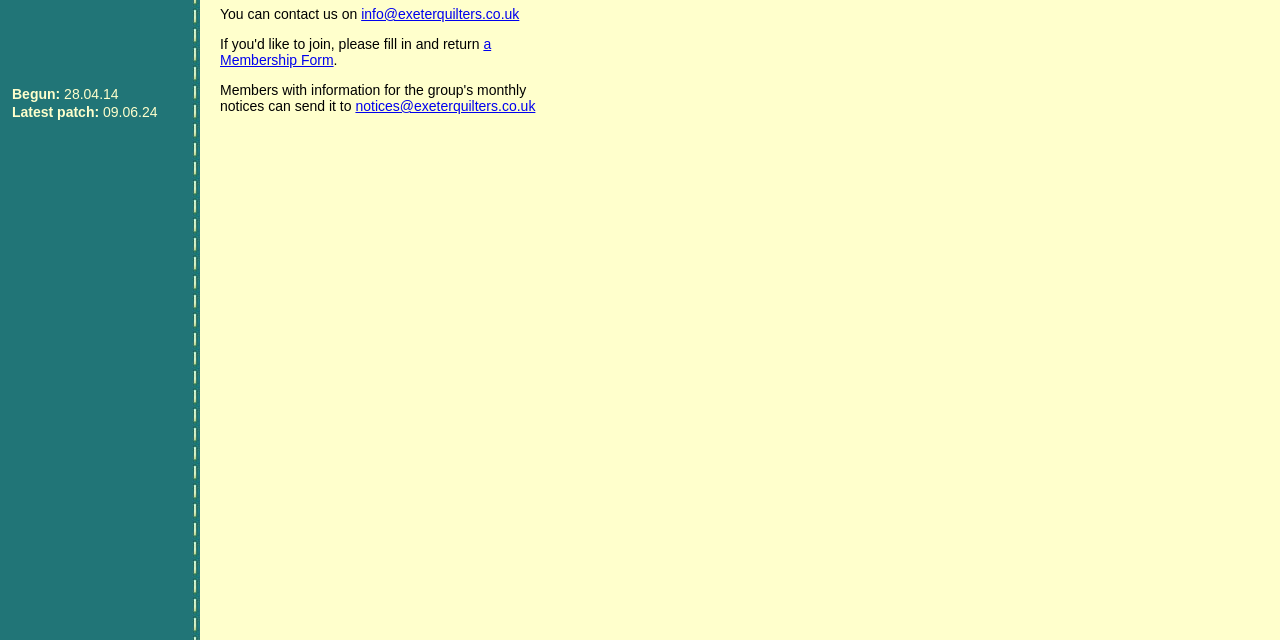Using the given description, provide the bounding box coordinates formatted as (top-left x, top-left y, bottom-right x, bottom-right y), with all values being floating point numbers between 0 and 1. Description: a Membership Form

[0.172, 0.056, 0.384, 0.106]